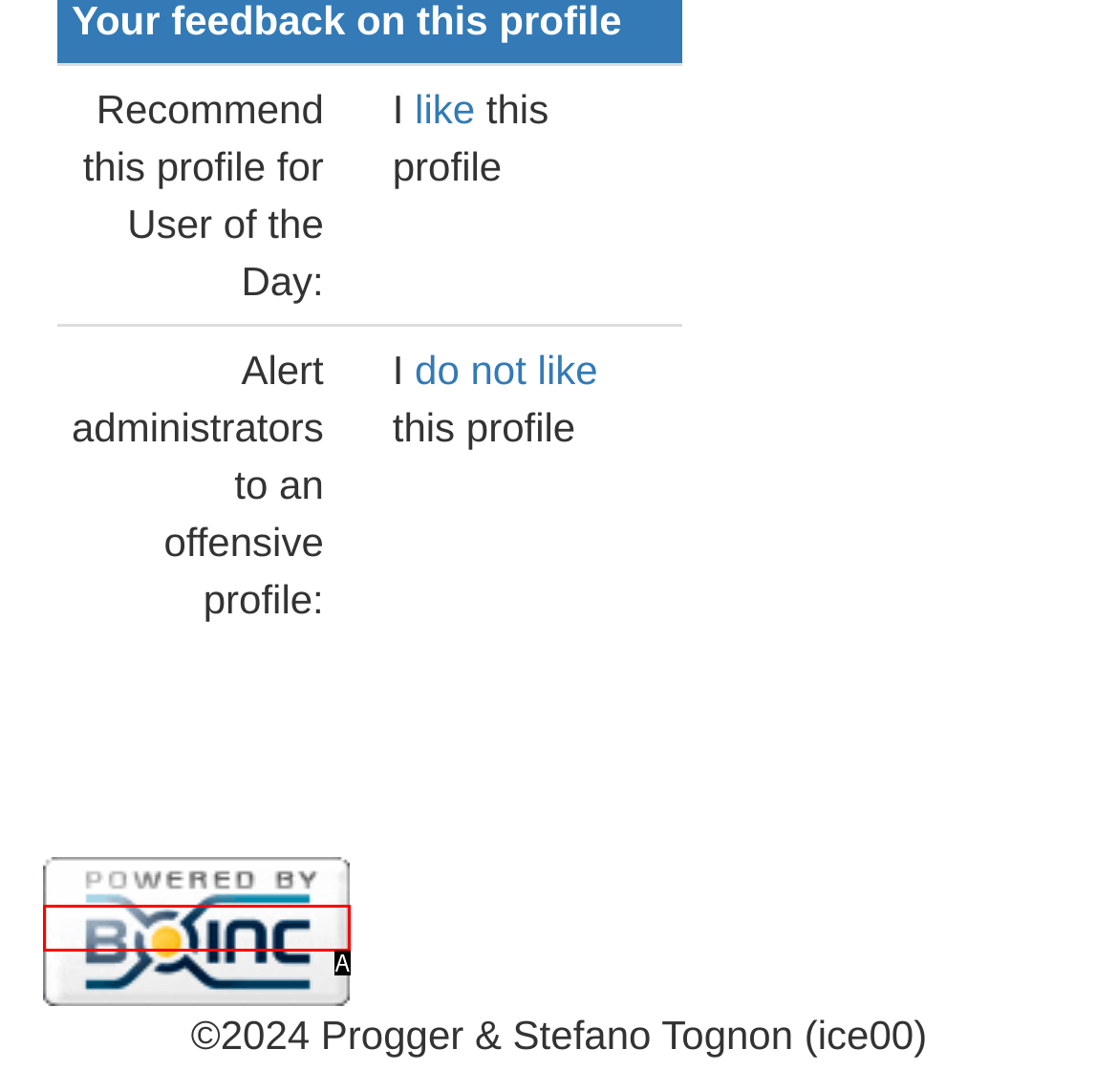Tell me which one HTML element best matches the description: parent_node: ODLK1 Answer with the option's letter from the given choices directly.

A